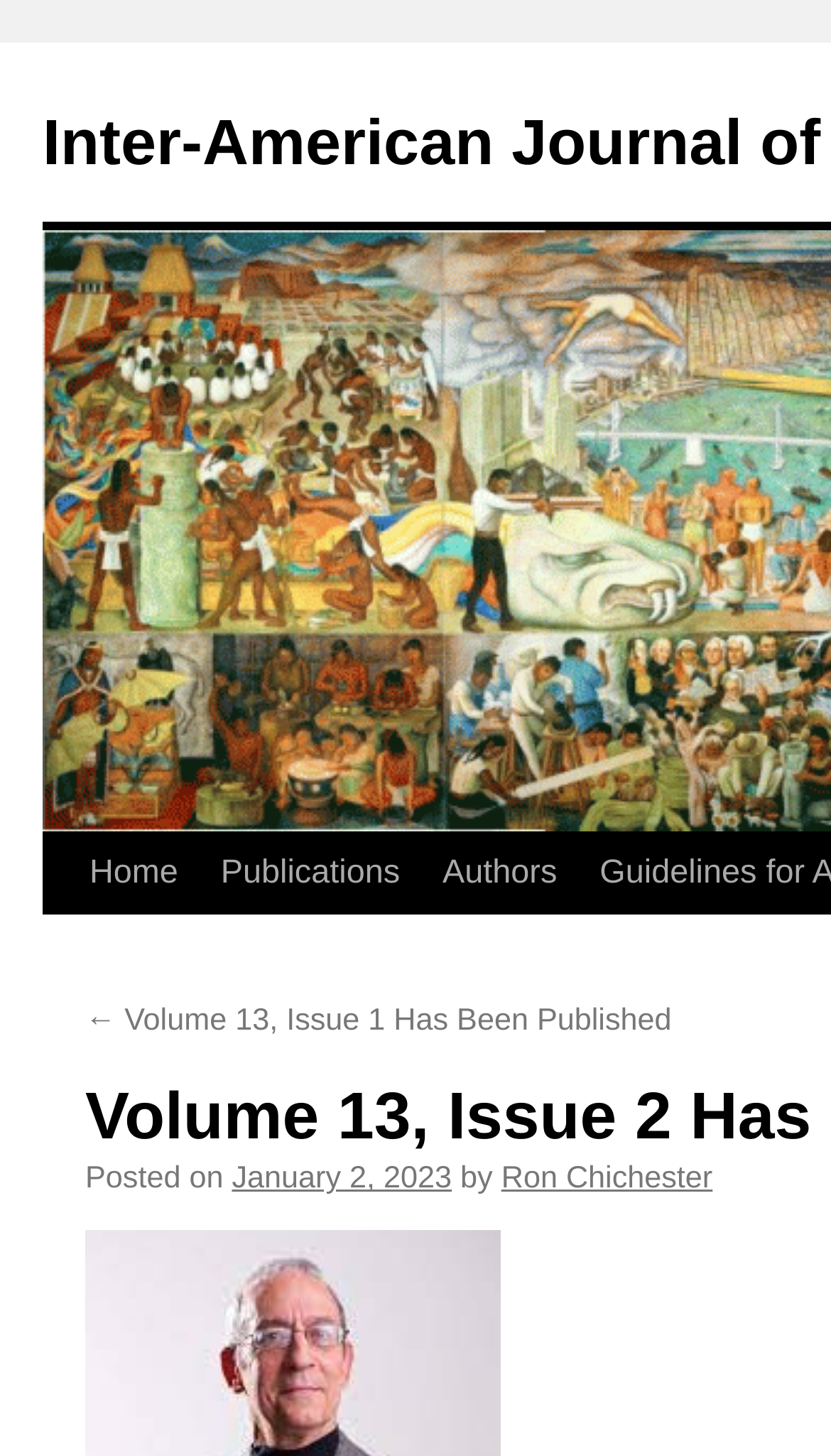Locate the UI element described by Home and provide its bounding box coordinates. Use the format (top-left x, top-left y, bottom-right x, bottom-right y) with all values as floating point numbers between 0 and 1.

[0.082, 0.572, 0.222, 0.628]